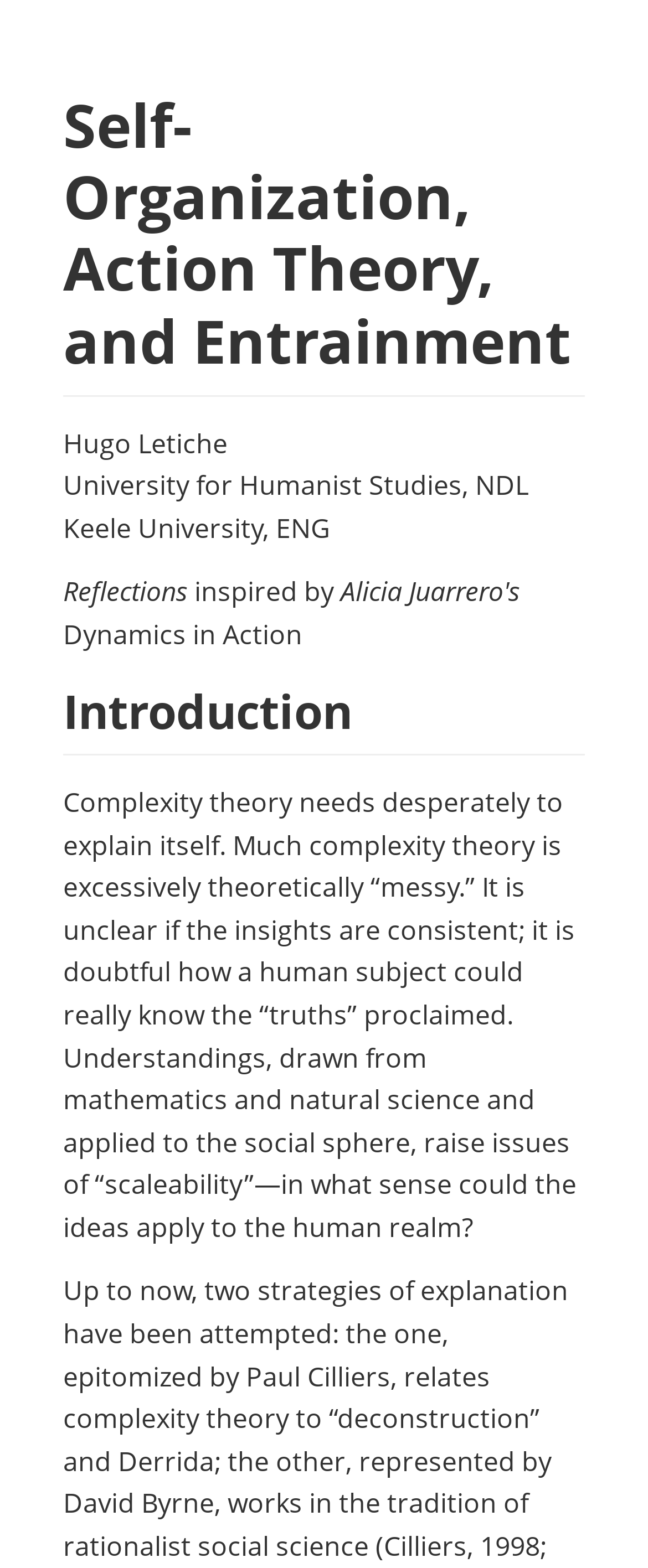What is the inspiration for the webpage?
Please ensure your answer is as detailed and informative as possible.

The inspiration for the webpage is mentioned in the line 'Reflections inspired by Dynamics in Action', which is located above the introduction section. This information is obtained by looking at the StaticText elements with the corresponding texts.